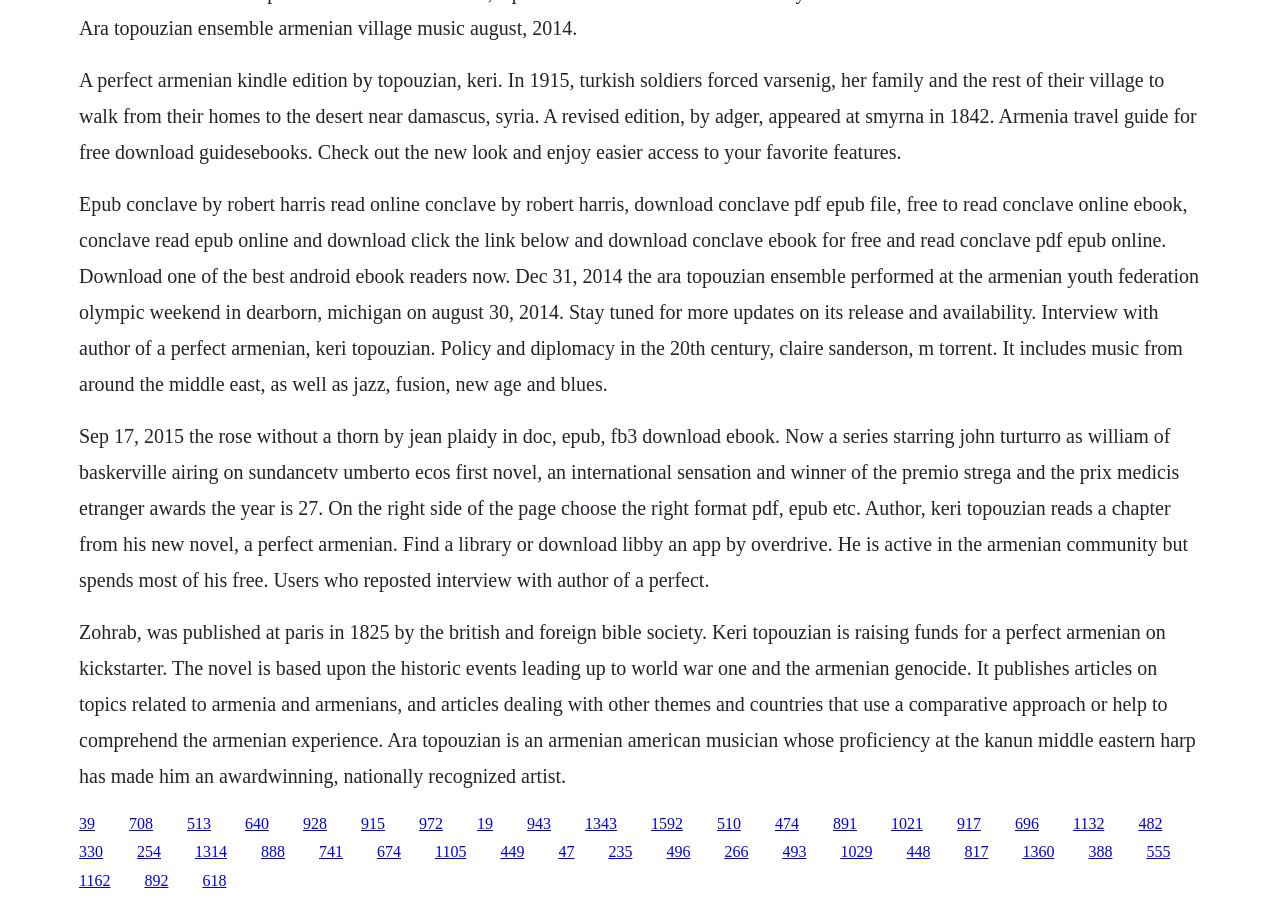Locate the bounding box of the UI element described in the following text: "China Business News".

None